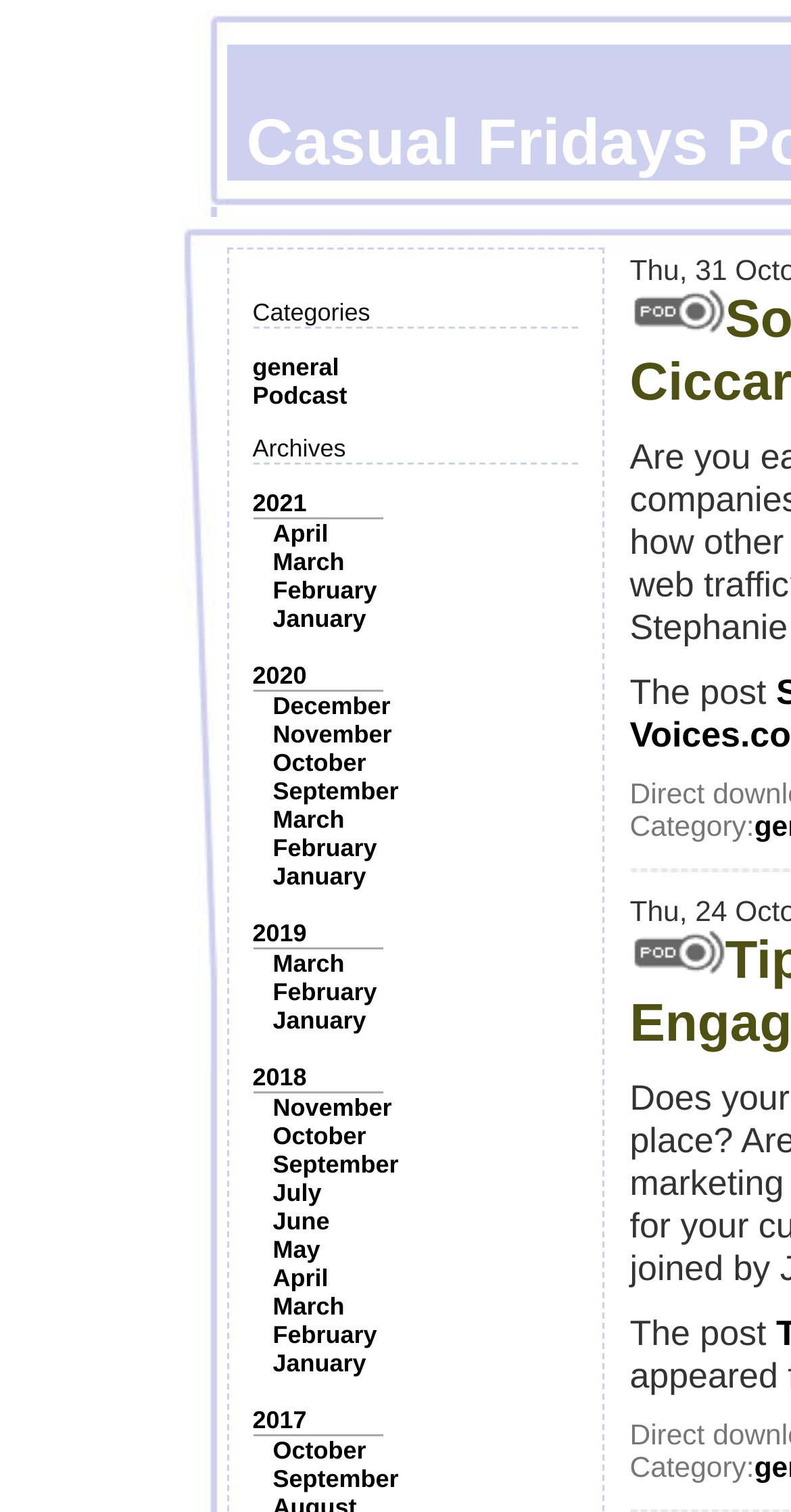Identify the bounding box coordinates of the specific part of the webpage to click to complete this instruction: "View archives from 2021".

[0.319, 0.323, 0.388, 0.342]